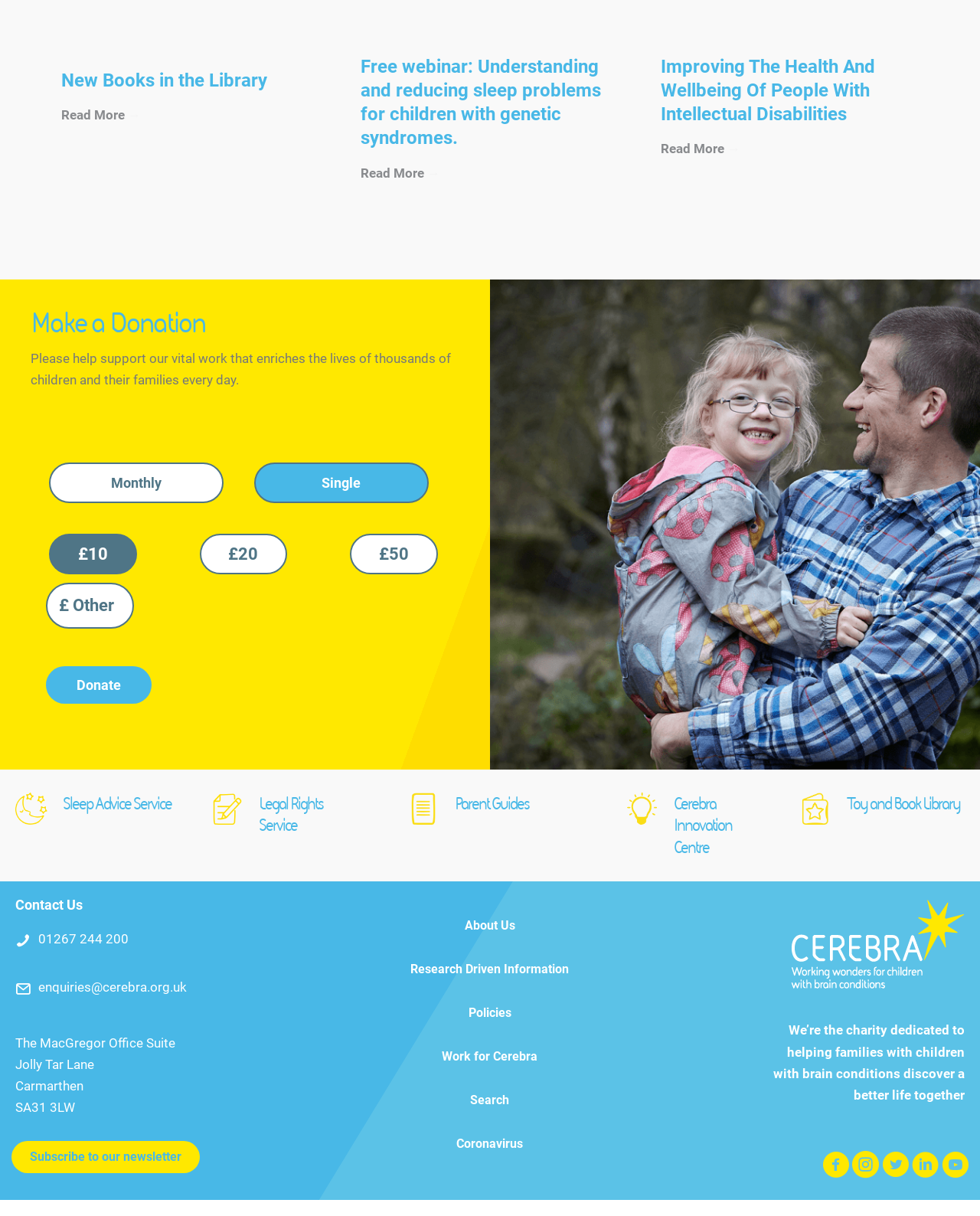Highlight the bounding box coordinates of the region I should click on to meet the following instruction: "Visit the 'Sleep Advice Service' page".

[0.016, 0.652, 0.184, 0.678]